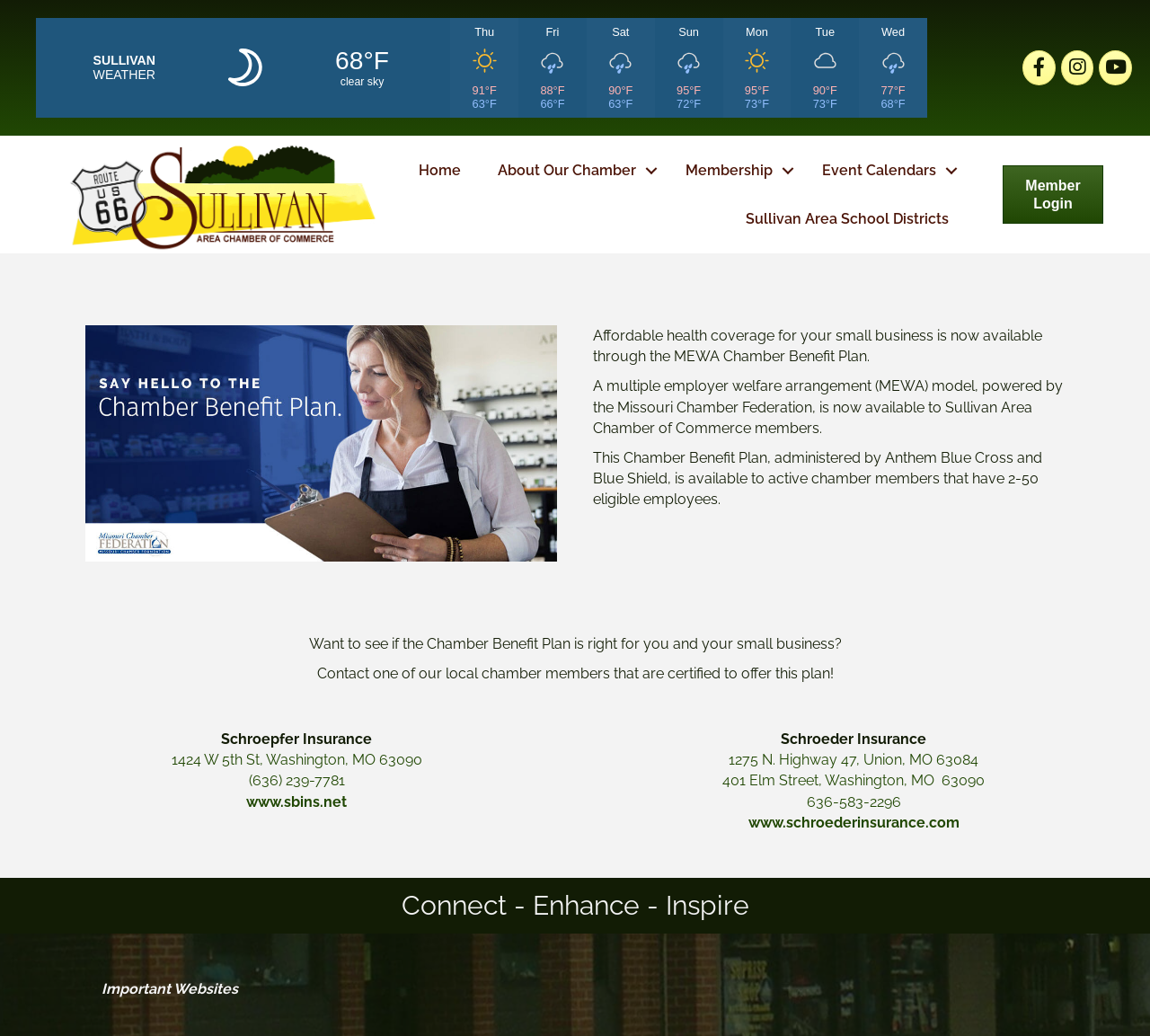Locate the bounding box of the UI element described in the following text: "Member Login".

[0.872, 0.16, 0.959, 0.216]